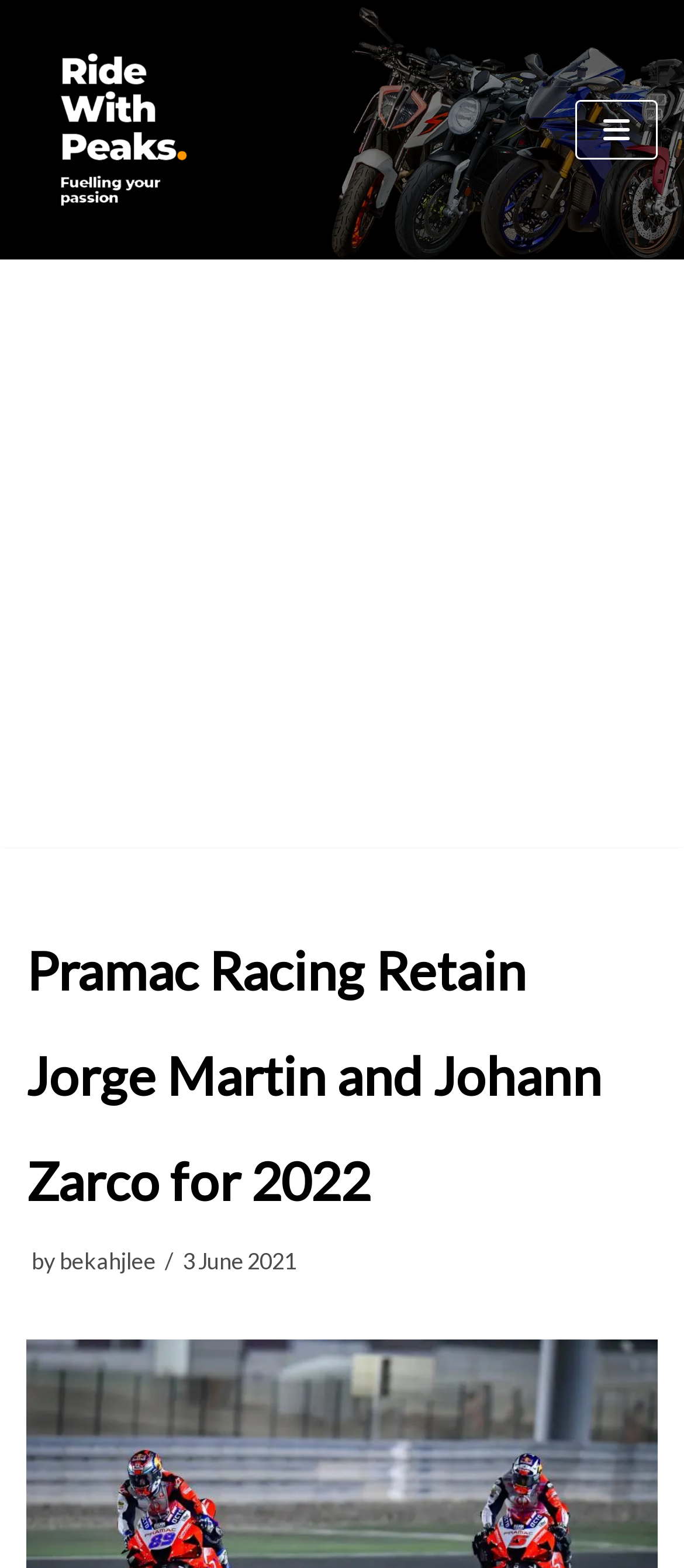Identify the bounding box coordinates for the UI element mentioned here: "bekahjlee". Provide the coordinates as four float values between 0 and 1, i.e., [left, top, right, bottom].

[0.087, 0.795, 0.228, 0.813]